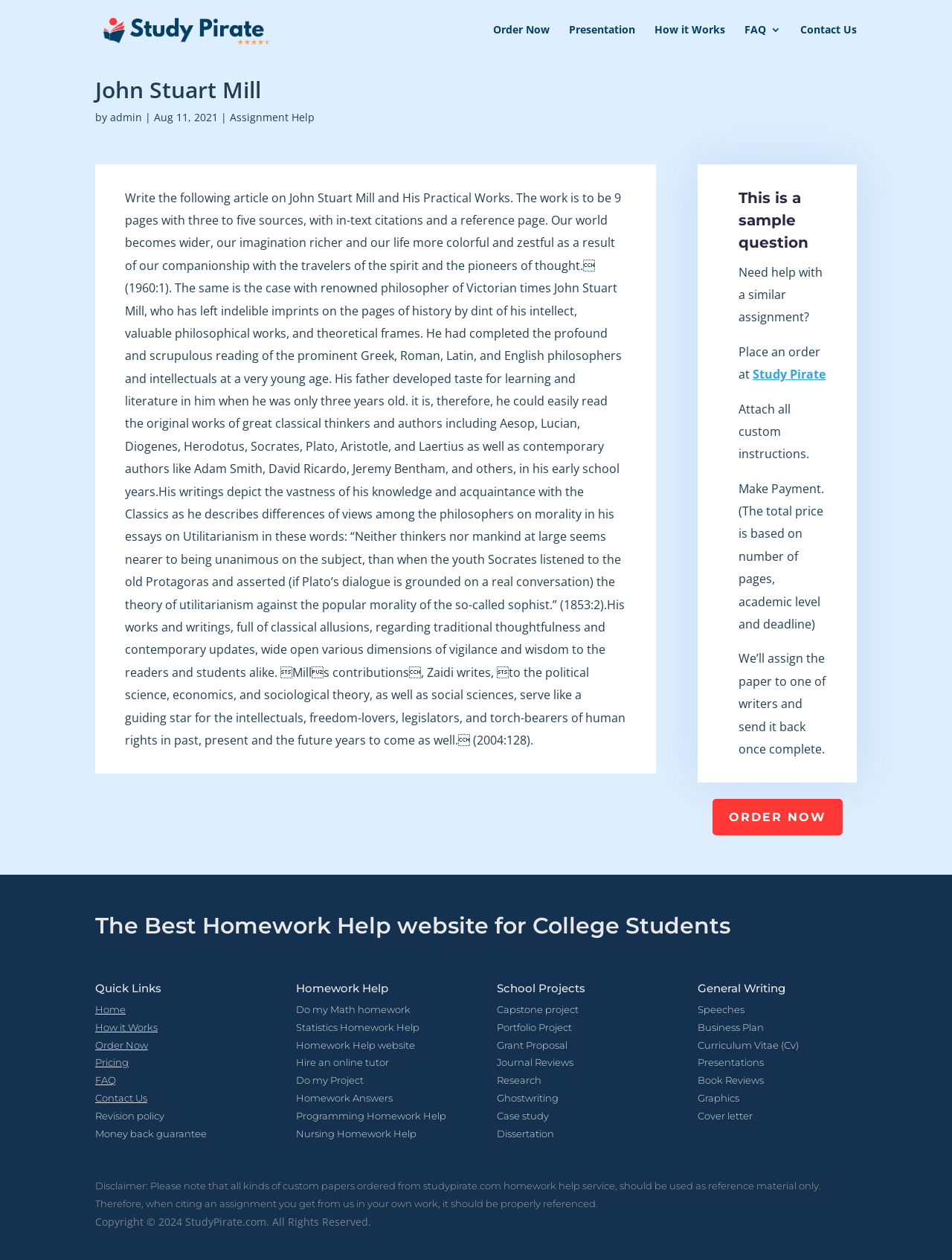What is the name of the website?
Give a detailed explanation using the information visible in the image.

The name of the website can be determined by looking at the link elements and finding the one with the text 'Study Pirate'. This link is likely to be the logo or branding of the website, indicating that the name of the website is Study Pirate.